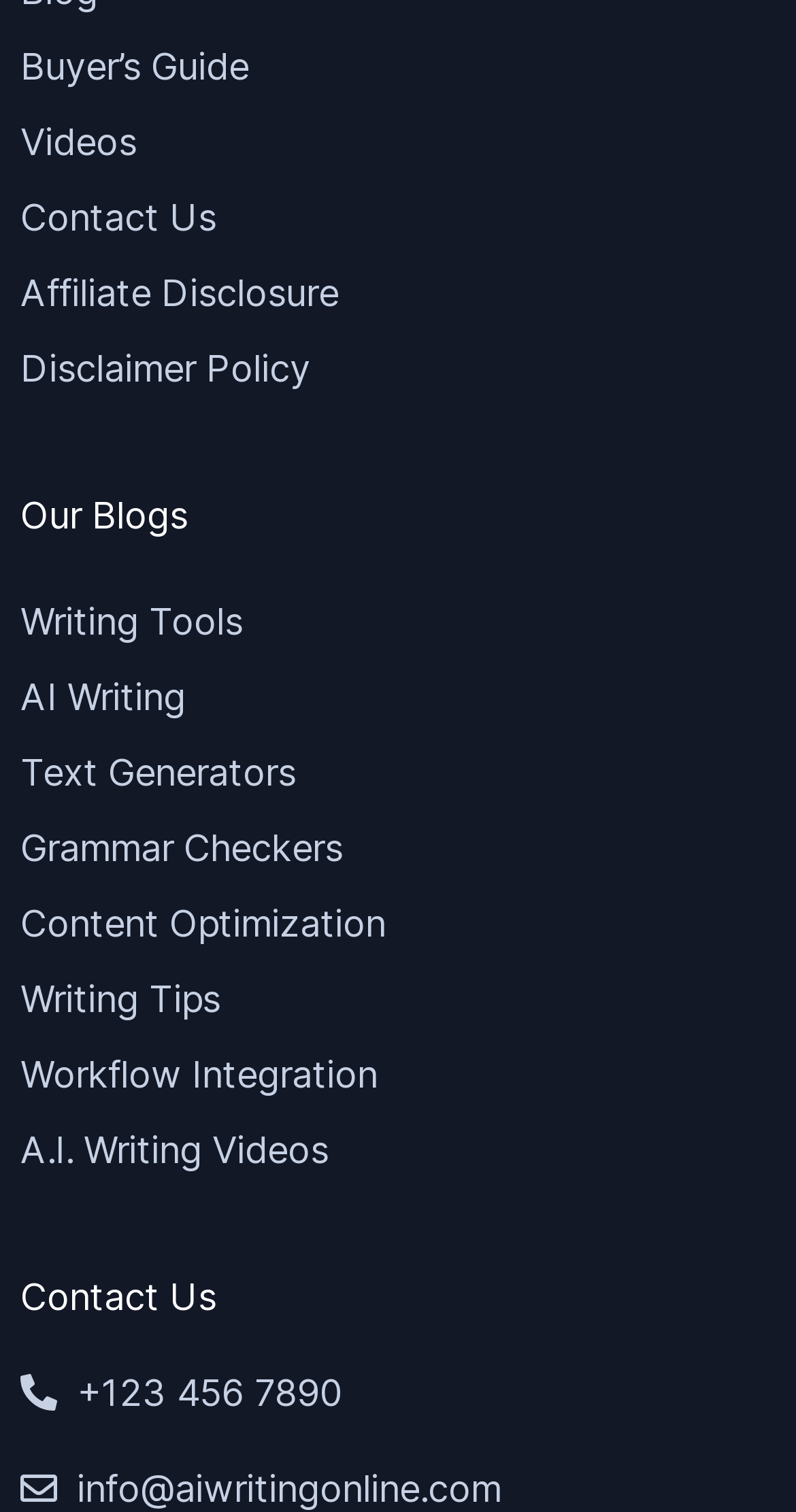How many headings are on the webpage?
Look at the image and respond with a single word or a short phrase.

2